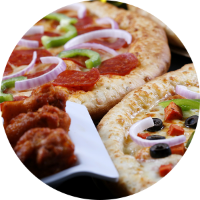Give a meticulous account of what the image depicts.

This enticing image showcases a delicious spread featuring two mouth-watering pizzas alongside an appetizing serving of chicken wings. The pizzas are topped with vibrant ingredients: one boasts a rich tomato sauce base adorned with pepperoni, green peppers, and sliced red onions, while the other is layered with assorted vegetables, black olives, and colorful toppings that promise a delightful burst of flavor. The chicken wings, served on a white platter, add a savory contrast to the pizza, completing this perfect meal ideal for sharing with friends and family. Perfectly representing Hanover's Pizza House, this image captures the essence of quality ingredients and daily fresh preparations that customers can expect.